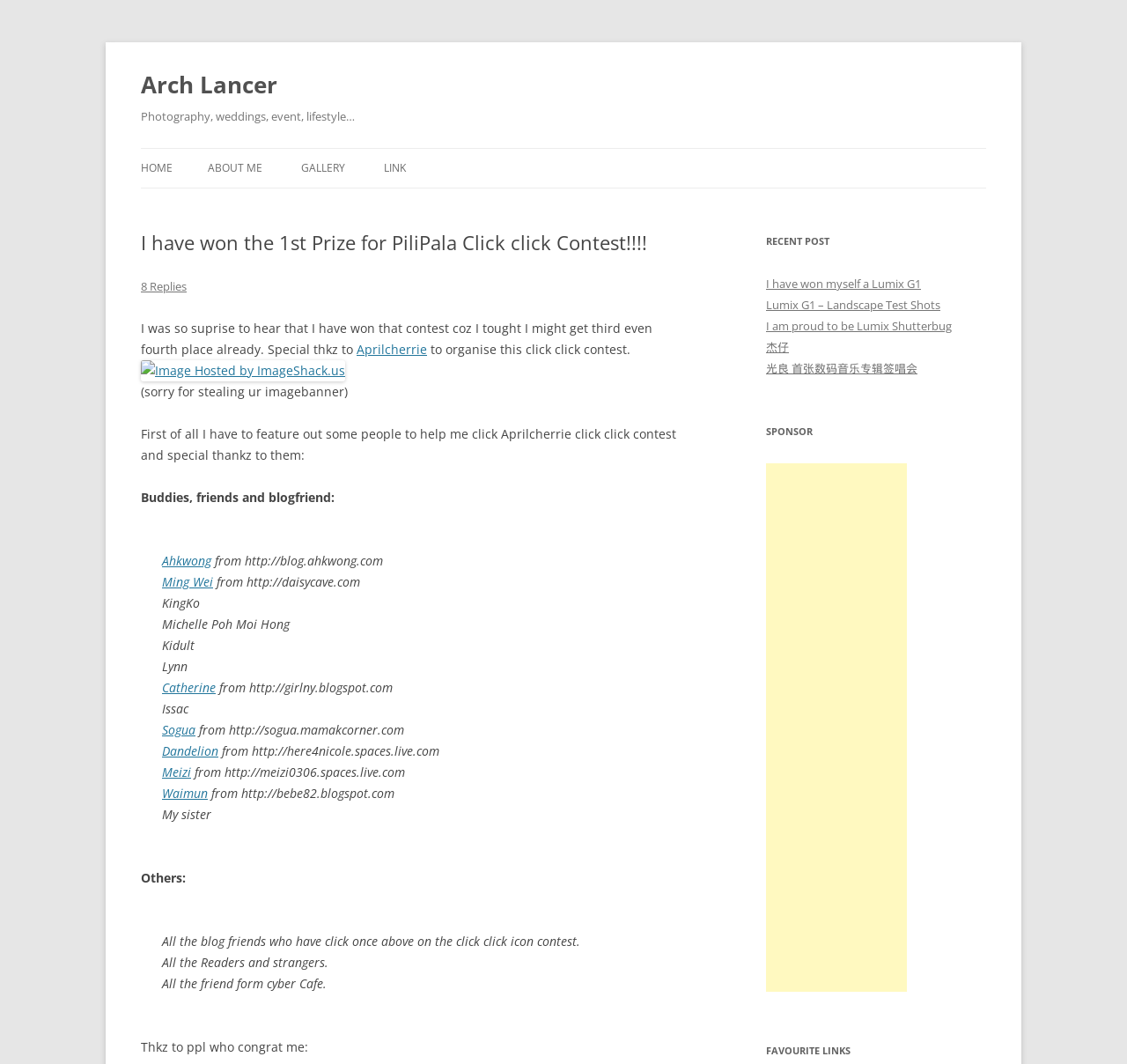Provide the bounding box coordinates for the specified HTML element described in this description: "Catherine". The coordinates should be four float numbers ranging from 0 to 1, in the format [left, top, right, bottom].

[0.144, 0.638, 0.191, 0.654]